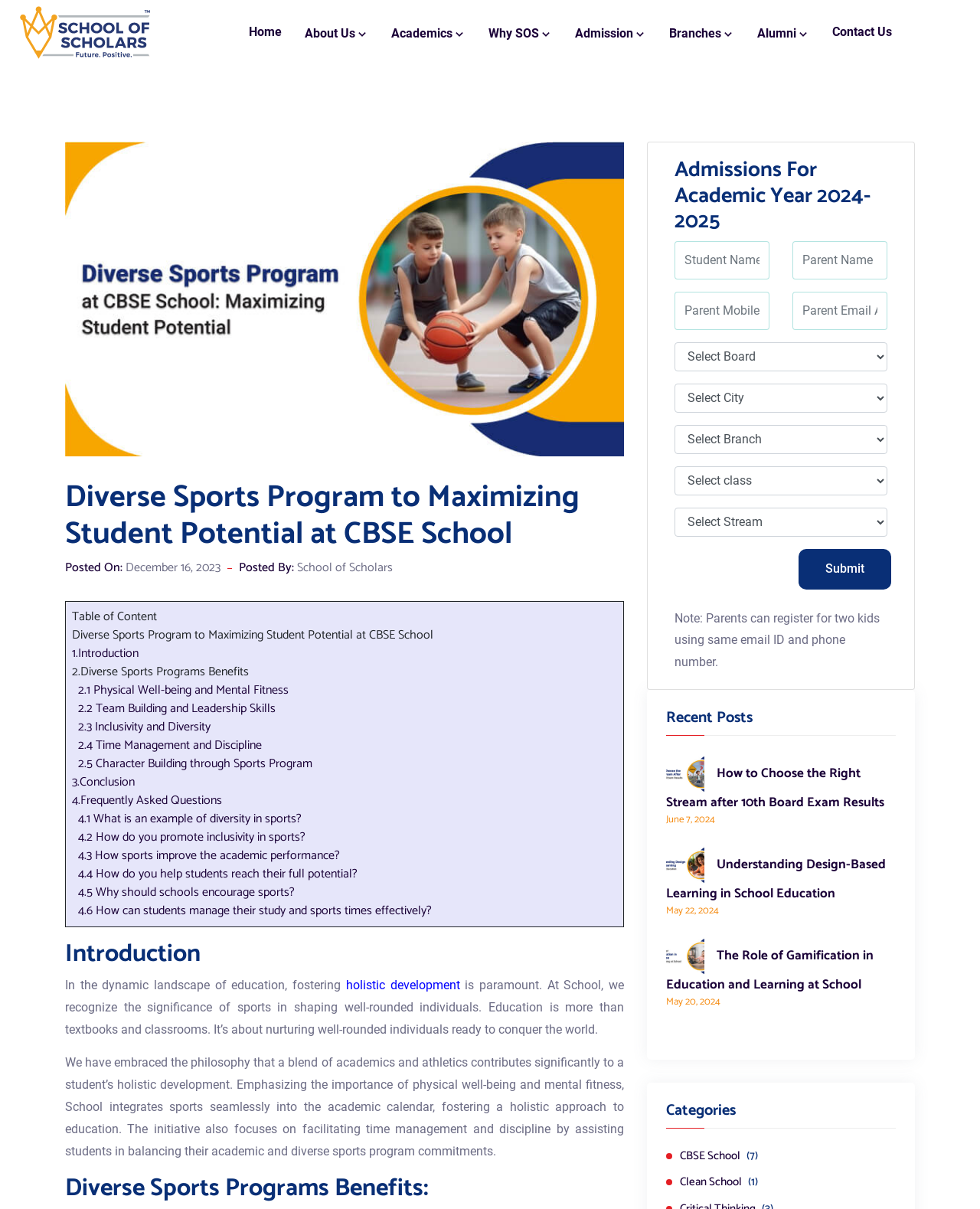Determine the bounding box coordinates of the element that should be clicked to execute the following command: "Click the 'Home' link".

[0.254, 0.003, 0.288, 0.05]